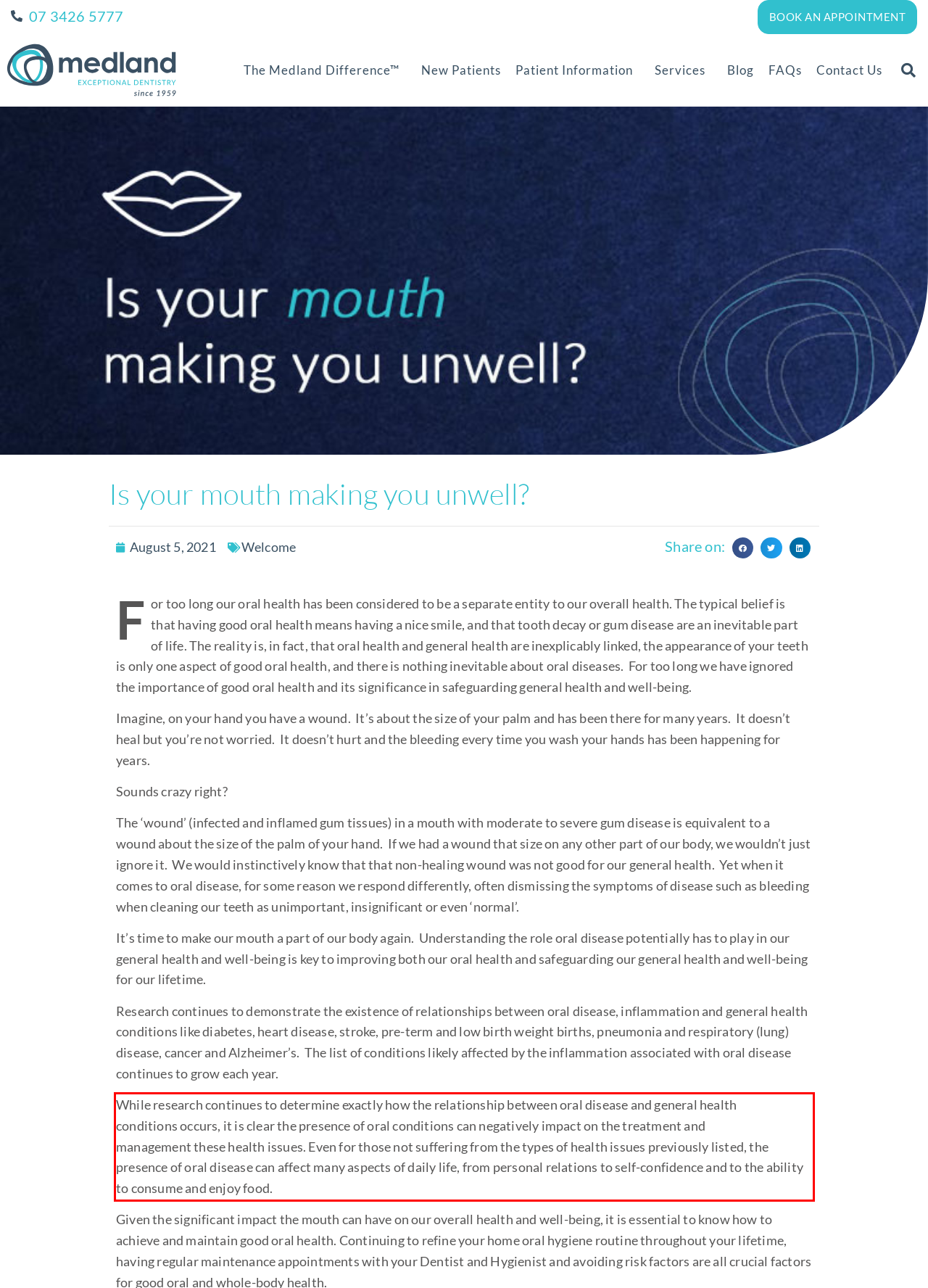Perform OCR on the text inside the red-bordered box in the provided screenshot and output the content.

While research continues to determine exactly how the relationship between oral disease and general health conditions occurs, it is clear the presence of oral conditions can negatively impact on the treatment and management these health issues. Even for those not suffering from the types of health issues previously listed, the presence of oral disease can affect many aspects of daily life, from personal relations to self-confidence and to the ability to consume and enjoy food.